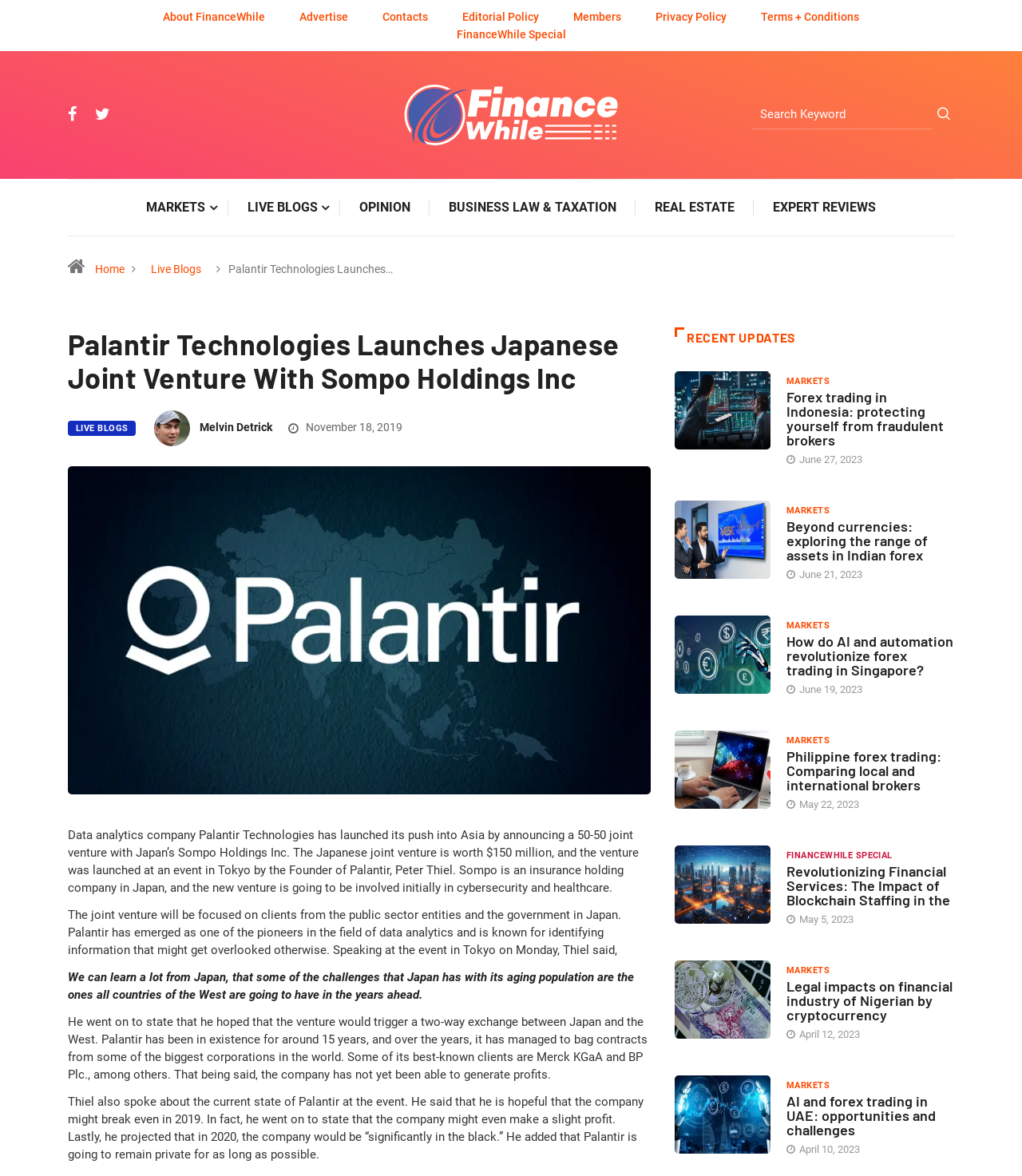Please find the bounding box coordinates of the section that needs to be clicked to achieve this instruction: "Click on the 'Forex trading in Indonesia: protecting yourself from fraudulent brokers' link".

[0.66, 0.316, 0.754, 0.382]